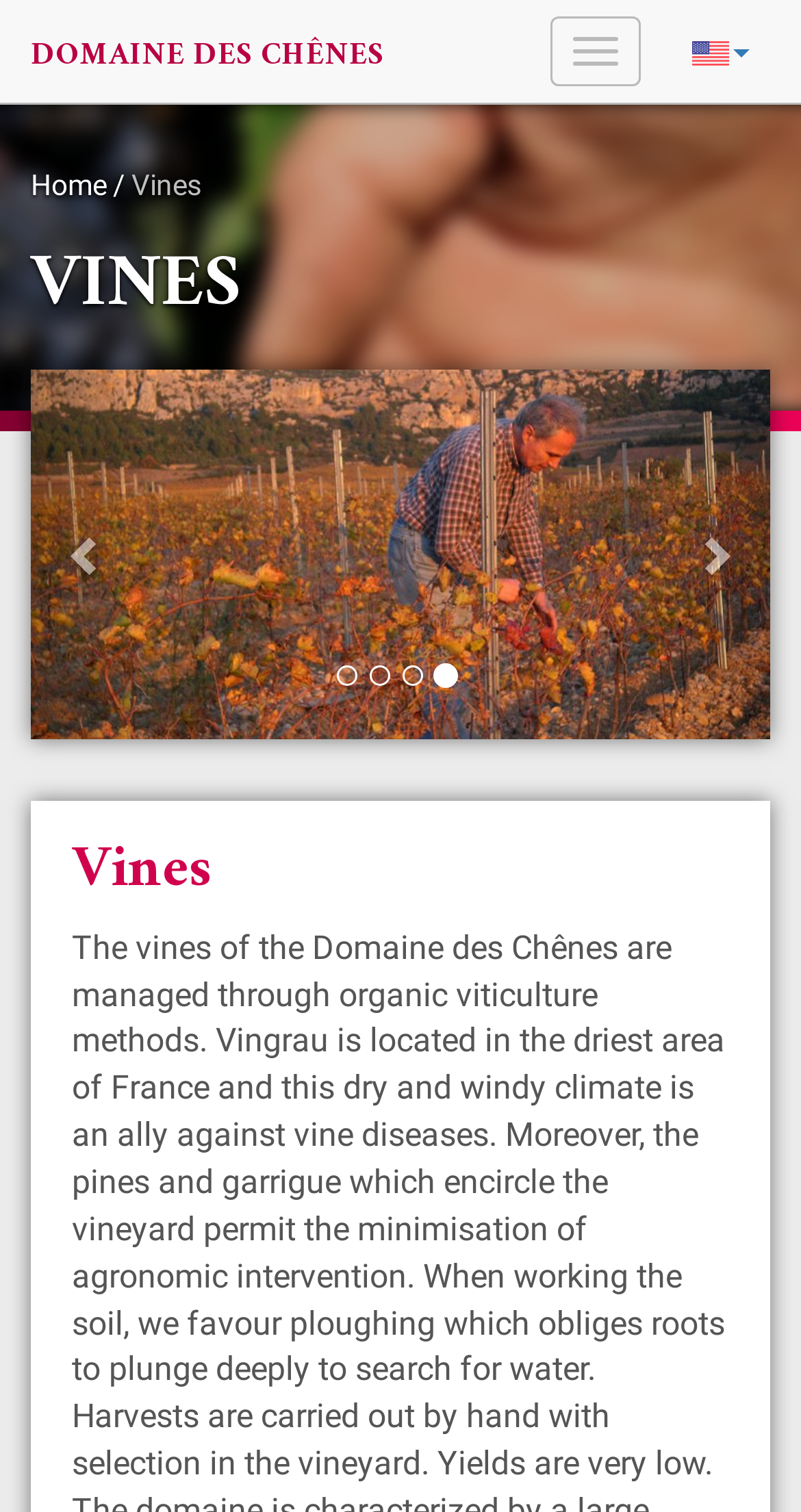Give a concise answer using only one word or phrase for this question:
How many buttons are there in the listbox?

2